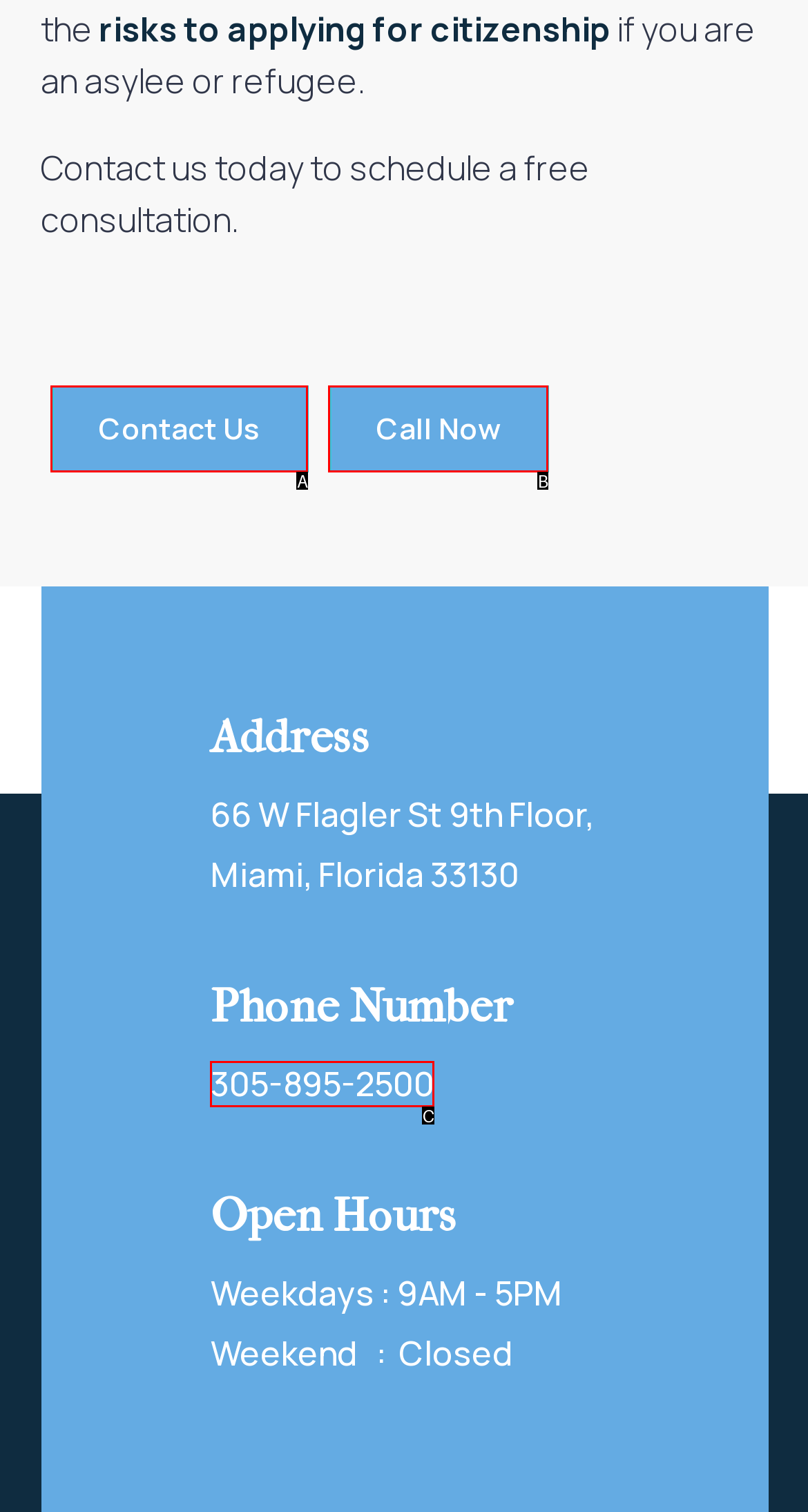Using the given description: Contact Us, identify the HTML element that corresponds best. Answer with the letter of the correct option from the available choices.

A